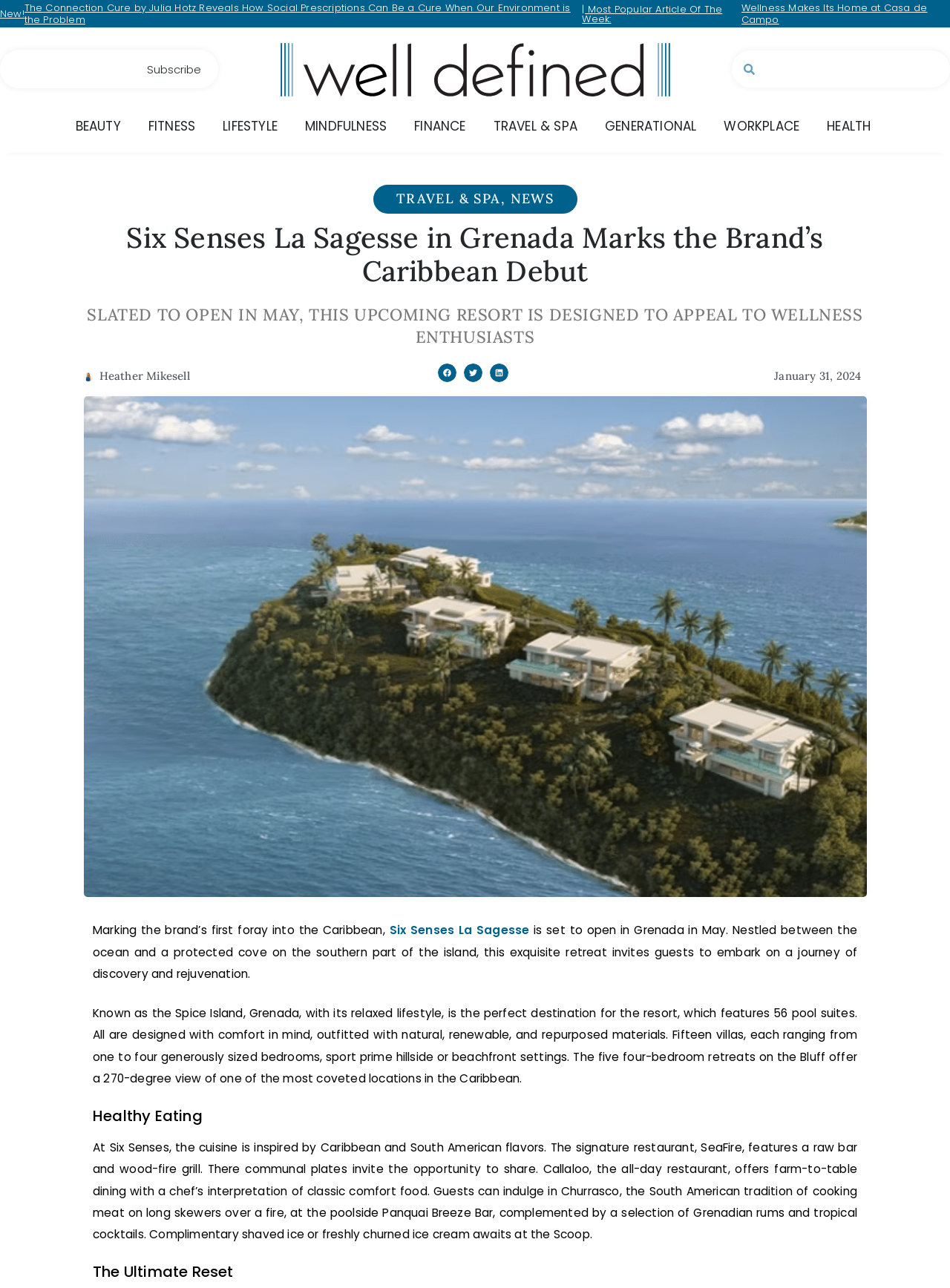Identify and extract the heading text of the webpage.

Six Senses La Sagesse in Grenada Marks the Brand’s Caribbean Debut